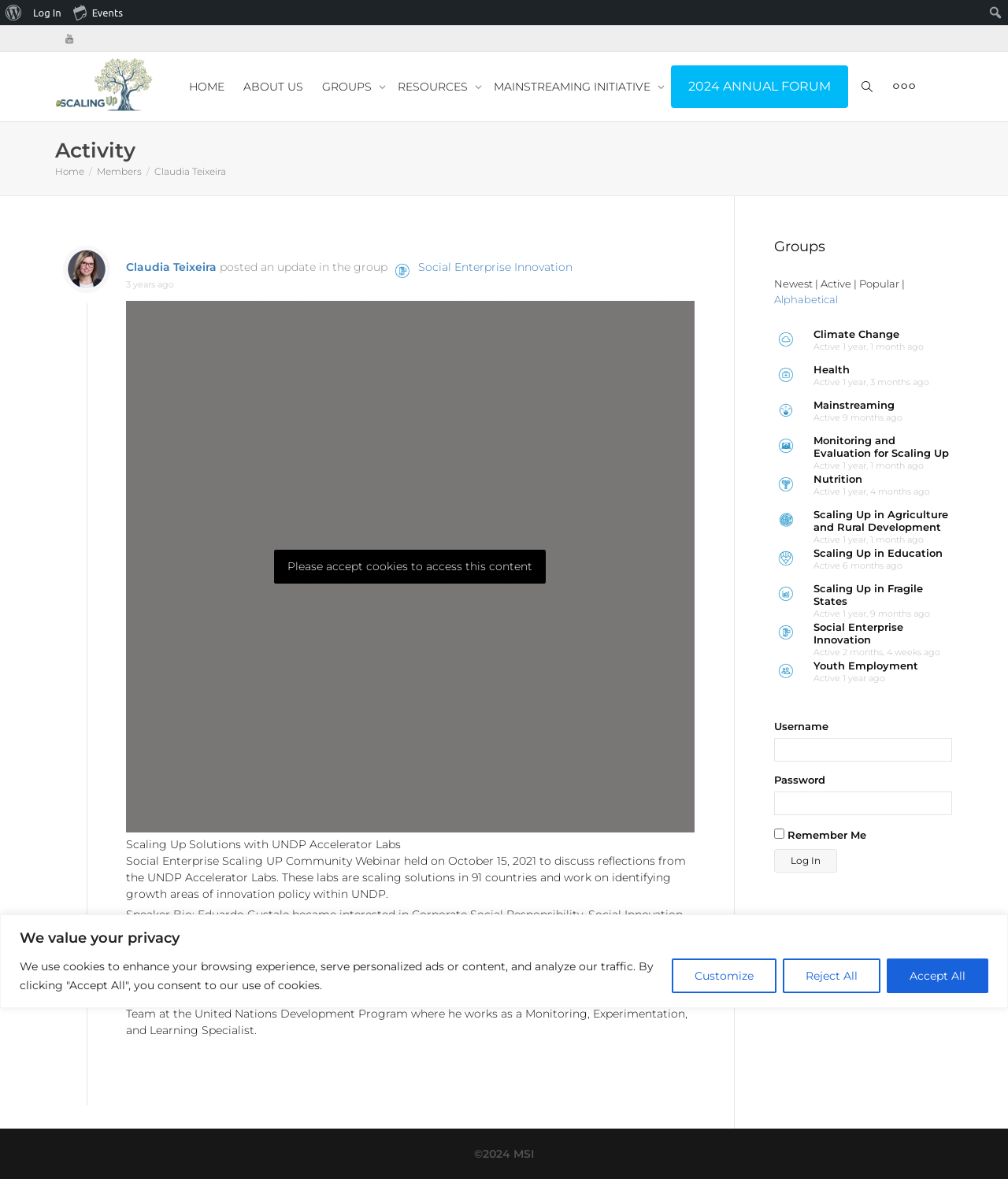Deliver a detailed narrative of the webpage's visual and textual elements.

This webpage is about Claudia Teixeira's activity in the Scaling Community of Practice. At the top, there is a cookie consent banner with buttons to customize, reject, or accept all cookies. Below this, there is a menu with options to navigate to different parts of the website, including "About WordPress", "Log In", and "Events".

On the left side, there is a vertical menu with a search bar and links to various sections, including "HOME", "ABOUT US", "GROUPS", "RESOURCES", and "MAINSTREAMING INITIATIVE". There are also links to social media platforms, such as YouTube.

The main content area is divided into two sections. The top section displays Claudia Teixeira's profile picture and a link to her profile. Below this, there is a post from Claudia Teixeira in the group "Social Enterprise Innovation" with a description of a webinar held on October 15, 2021, and a speaker bio.

The bottom section is a list of groups, with each group displaying its logo, name, and activity status. The groups are listed in alphabetical order, and there are options to sort them by "Newest", "Active", or "Popular". There are 10 groups listed, including "Climate Change", "Health", "Mainstreaming", and "Youth Employment".

At the bottom of the page, there is a login form with a username field and a password field.